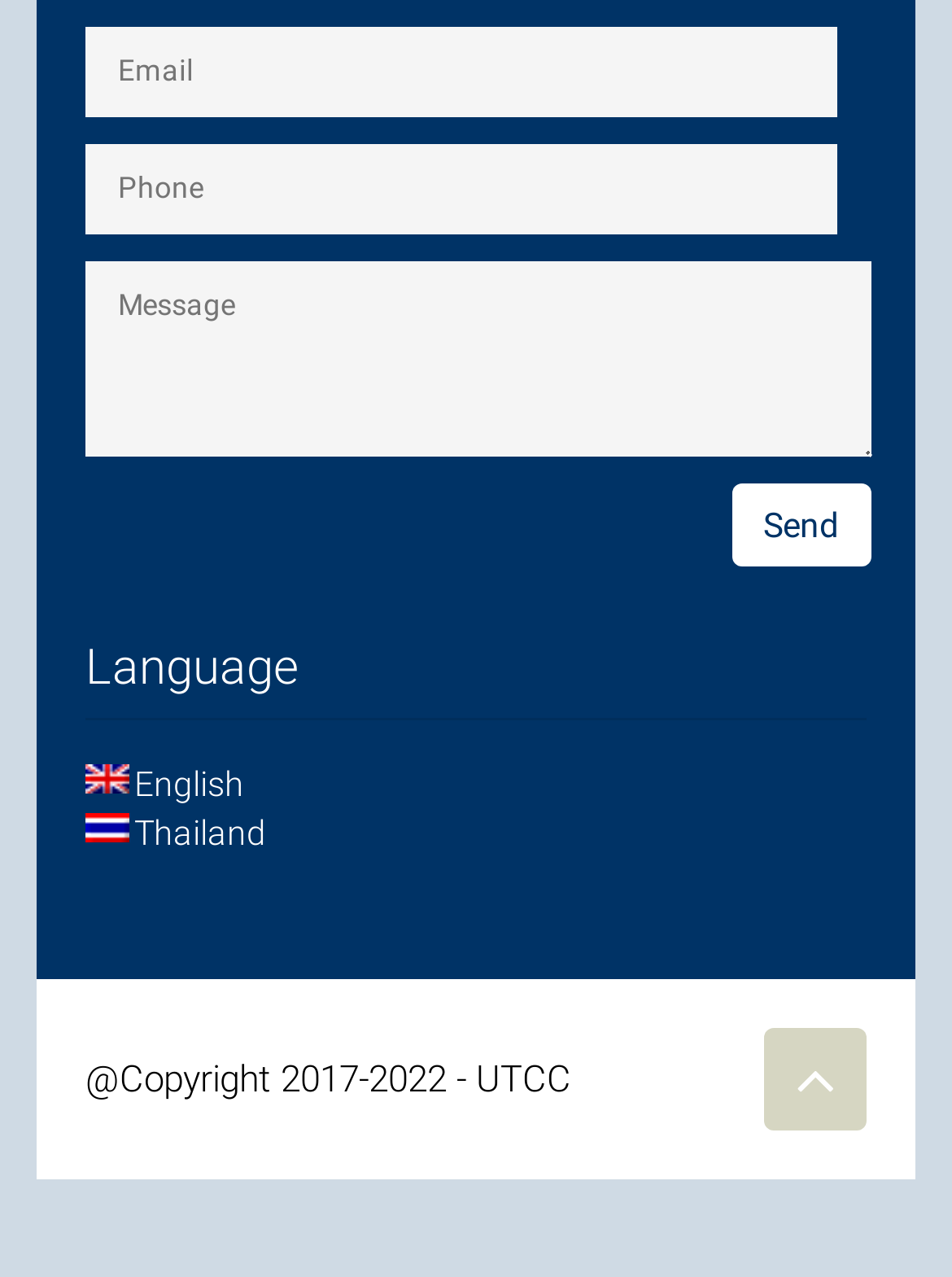Please answer the following question as detailed as possible based on the image: 
How many links are there at the bottom of the page?

I counted the number of link elements at the bottom of the page, starting from 'xxxmobilsex' to 'video sitemap', and found 13 links.